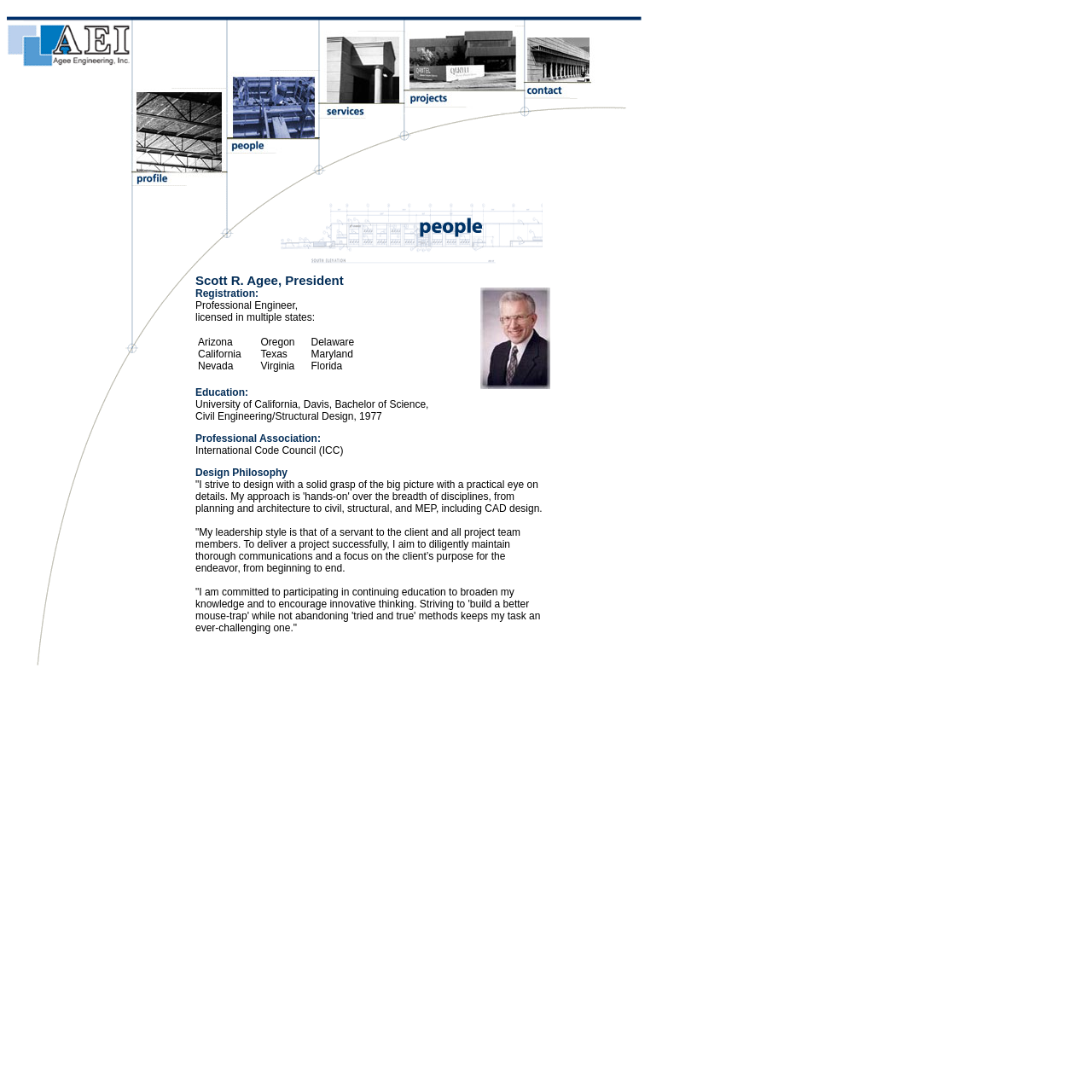Answer the question in one word or a short phrase:
How many rows are there in the table?

14